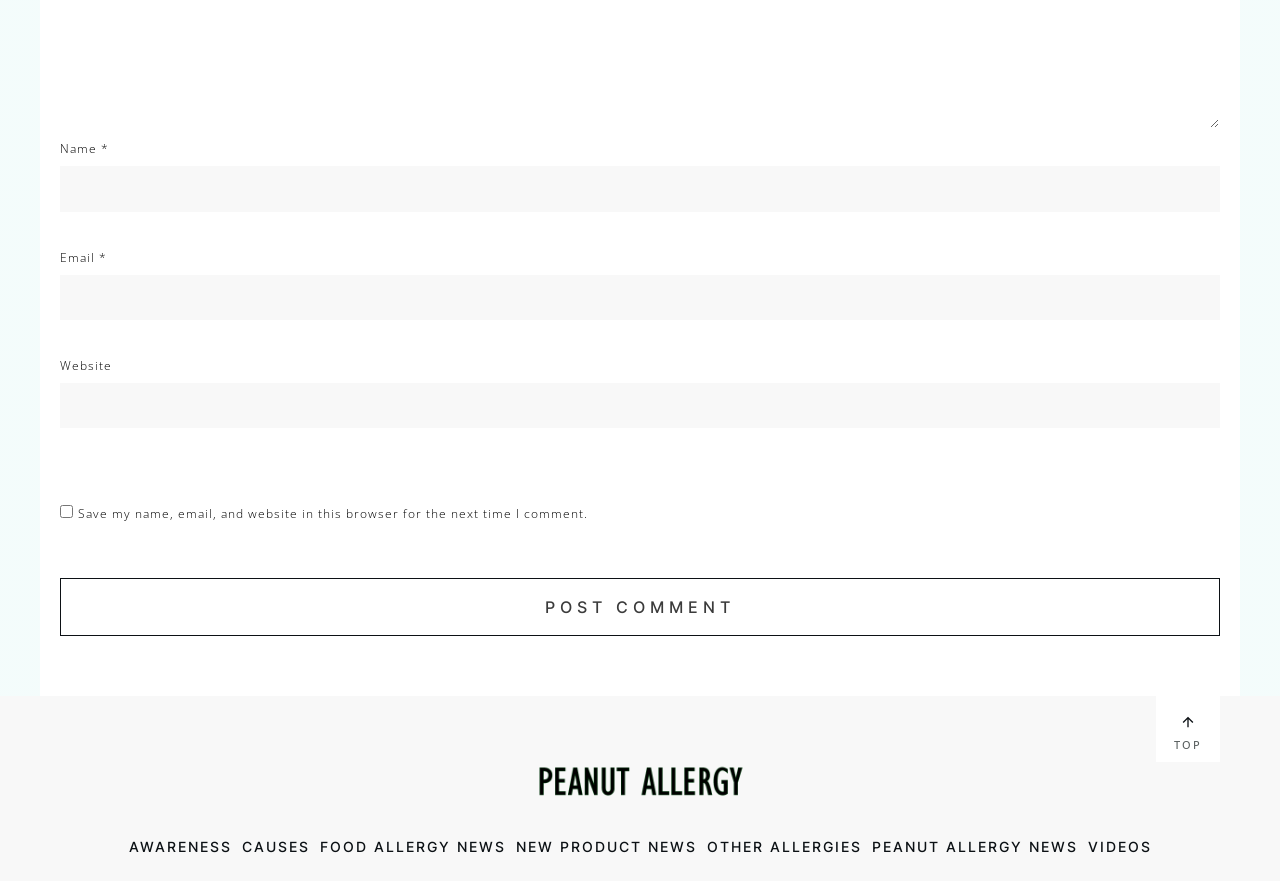Using the provided element description: "Other Allergies", determine the bounding box coordinates of the corresponding UI element in the screenshot.

[0.552, 0.946, 0.673, 0.978]